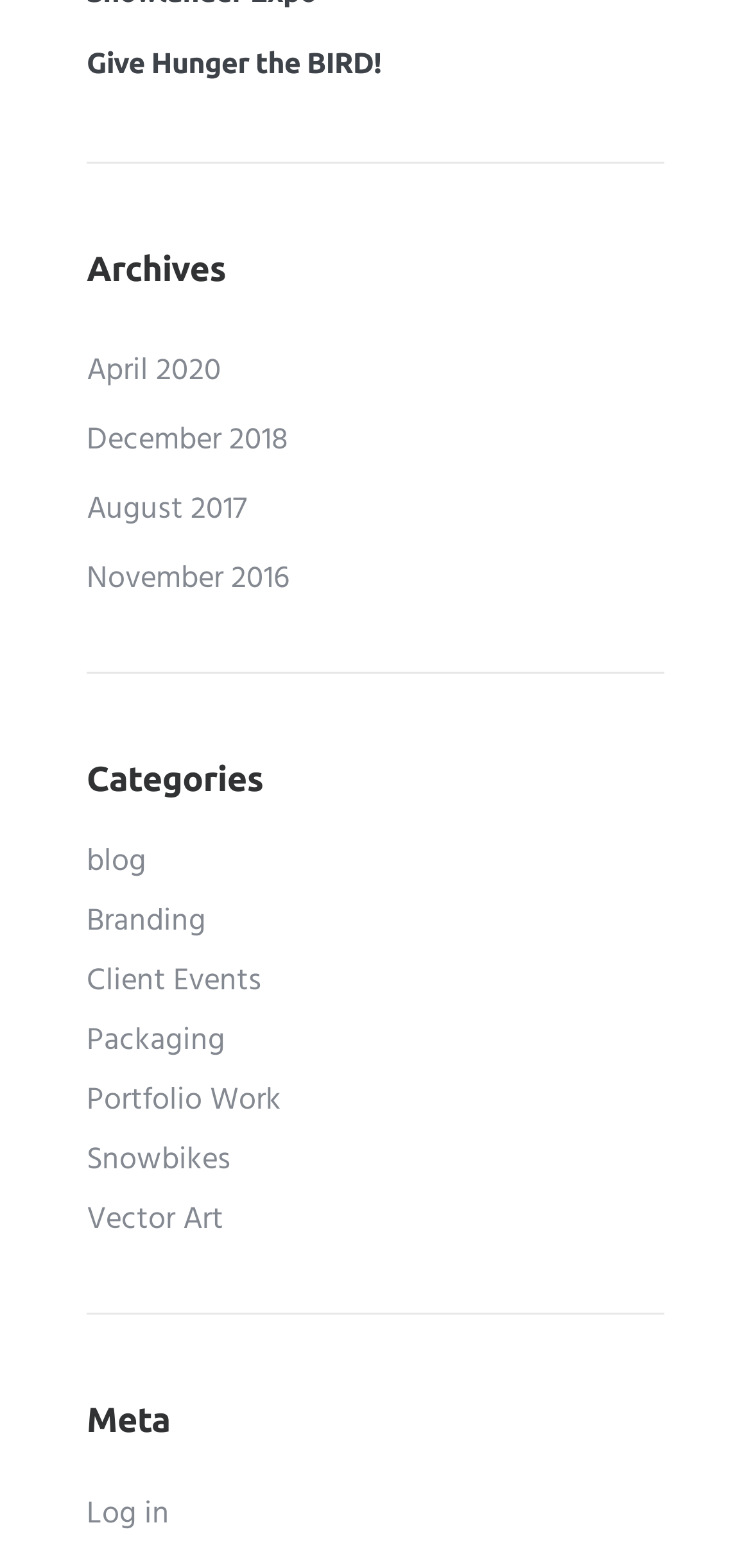Please provide a one-word or phrase answer to the question: 
How many categories are listed?

7